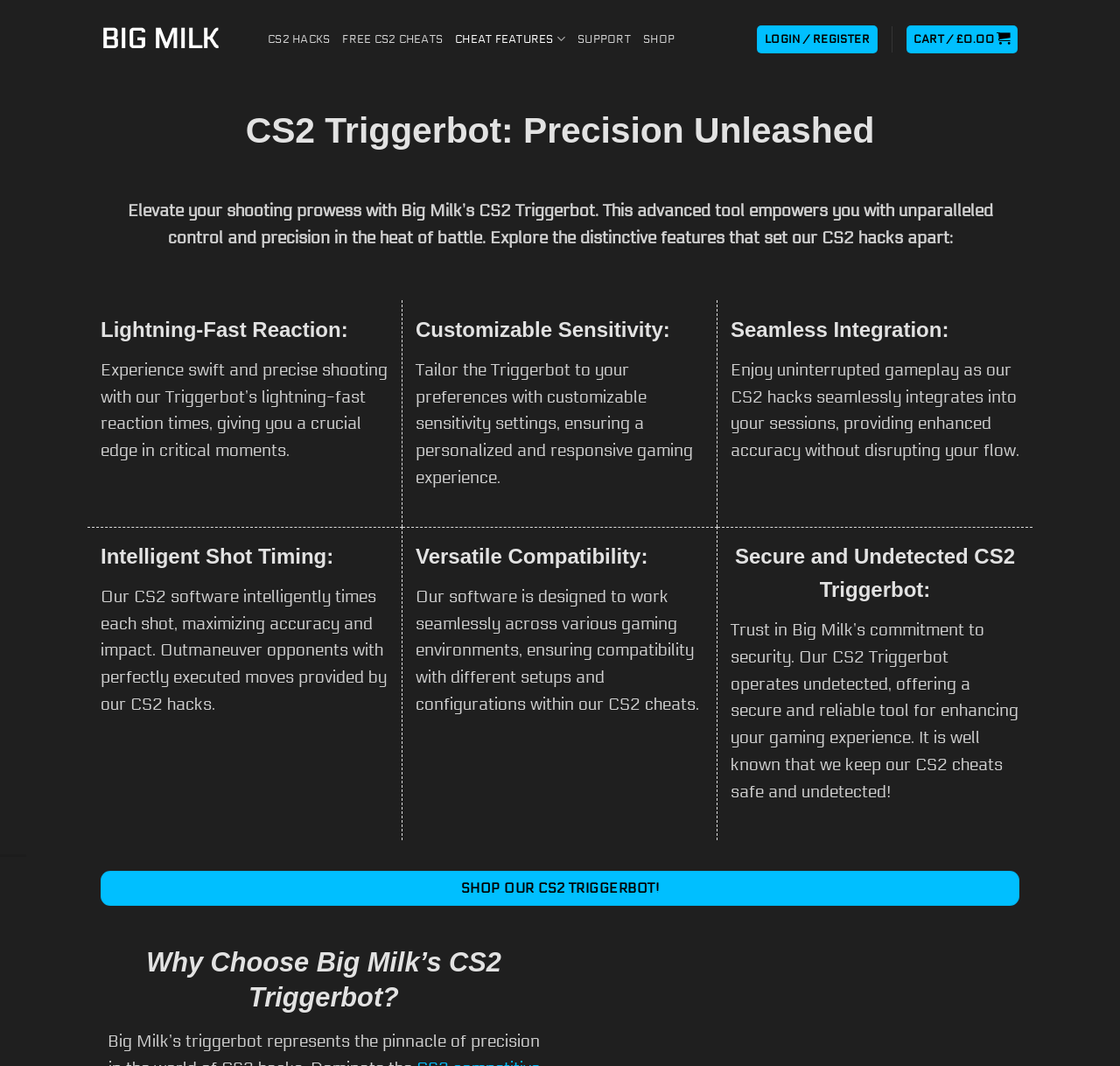What is the benefit of using Big Milk's CS2 Triggerbot?
Based on the screenshot, answer the question with a single word or phrase.

Get a crucial edge in critical moments